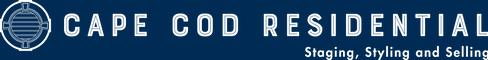Respond with a single word or phrase to the following question:
What is the font color of the company name?

White